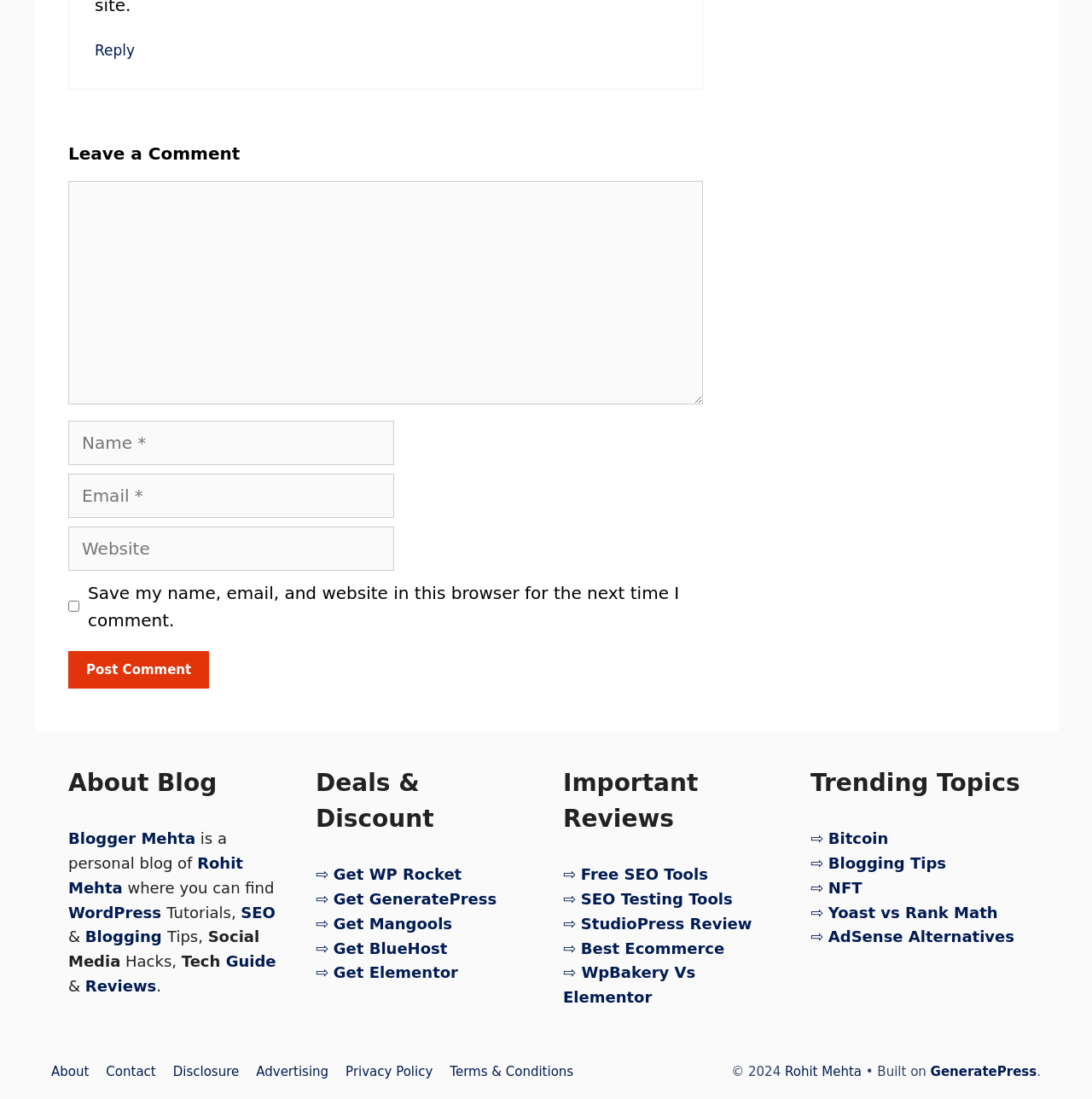Given the description "parent_node: Comment name="url" placeholder="Website"", determine the bounding box of the corresponding UI element.

[0.062, 0.479, 0.361, 0.519]